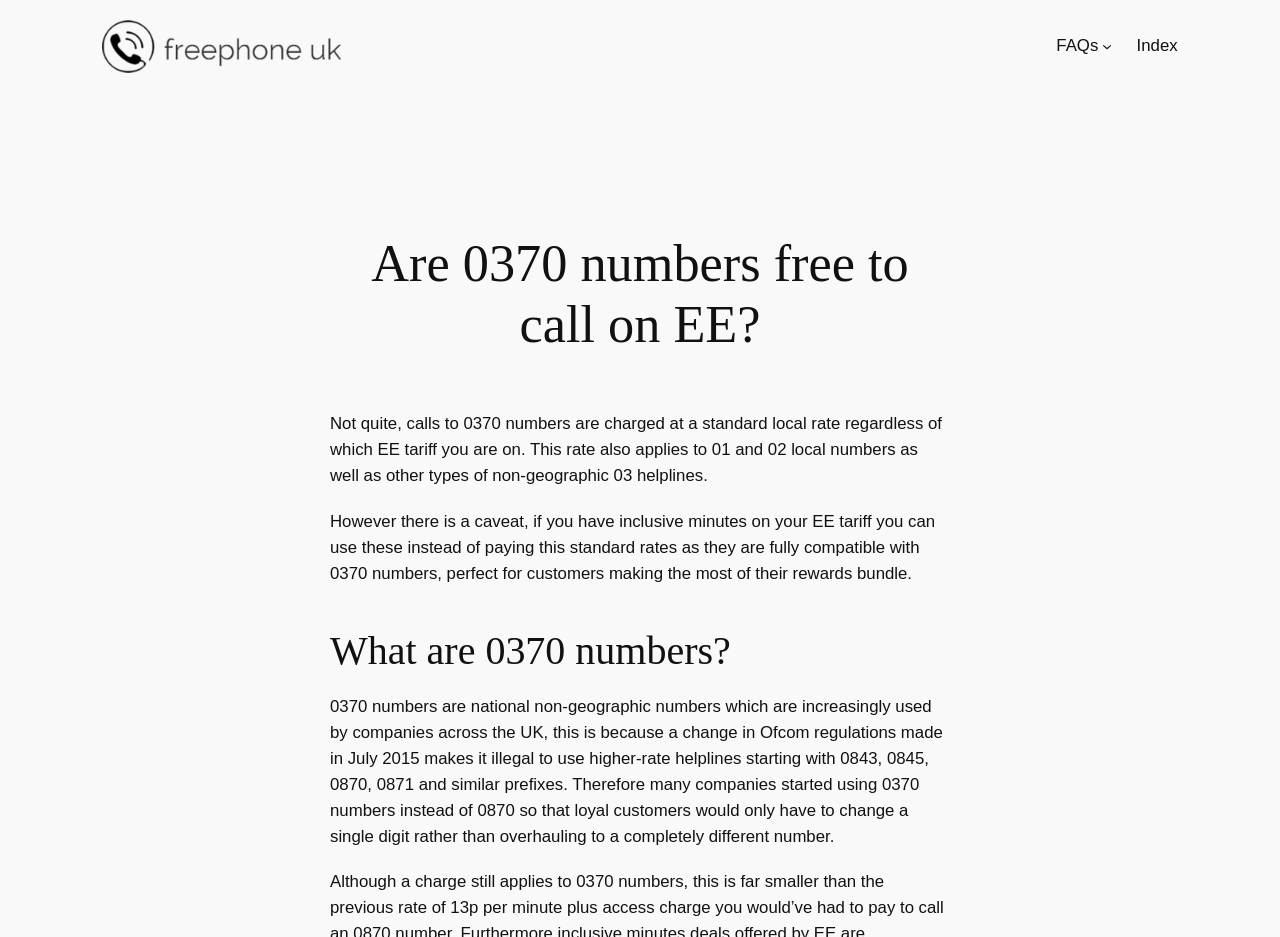Detail the webpage's structure and highlights in your description.

The webpage is about Freephone UK, specifically discussing whether 0370 numbers are free to call on EE. At the top left, there is a logo and a link to Freephone UK. On the top right, there is a navigation menu with links to FAQs and Index. 

Below the navigation menu, there is a main heading that asks the question "Are 0370 numbers free to call on EE?" followed by a paragraph of text that answers the question, stating that calls to 0370 numbers are charged at a standard local rate, but inclusive minutes on EE tariffs can be used instead. 

Another paragraph below explains that 0370 numbers are compatible with inclusive minutes, which is beneficial for customers making the most of their rewards bundle. 

Further down, there is a subheading "What are 0370 numbers?" followed by a lengthy paragraph that explains the background of 0370 numbers, stating that they are national non-geographic numbers used by companies in the UK, and that they were adopted as an alternative to higher-rate helplines starting with 0843, 0845, 0870, and similar prefixes.